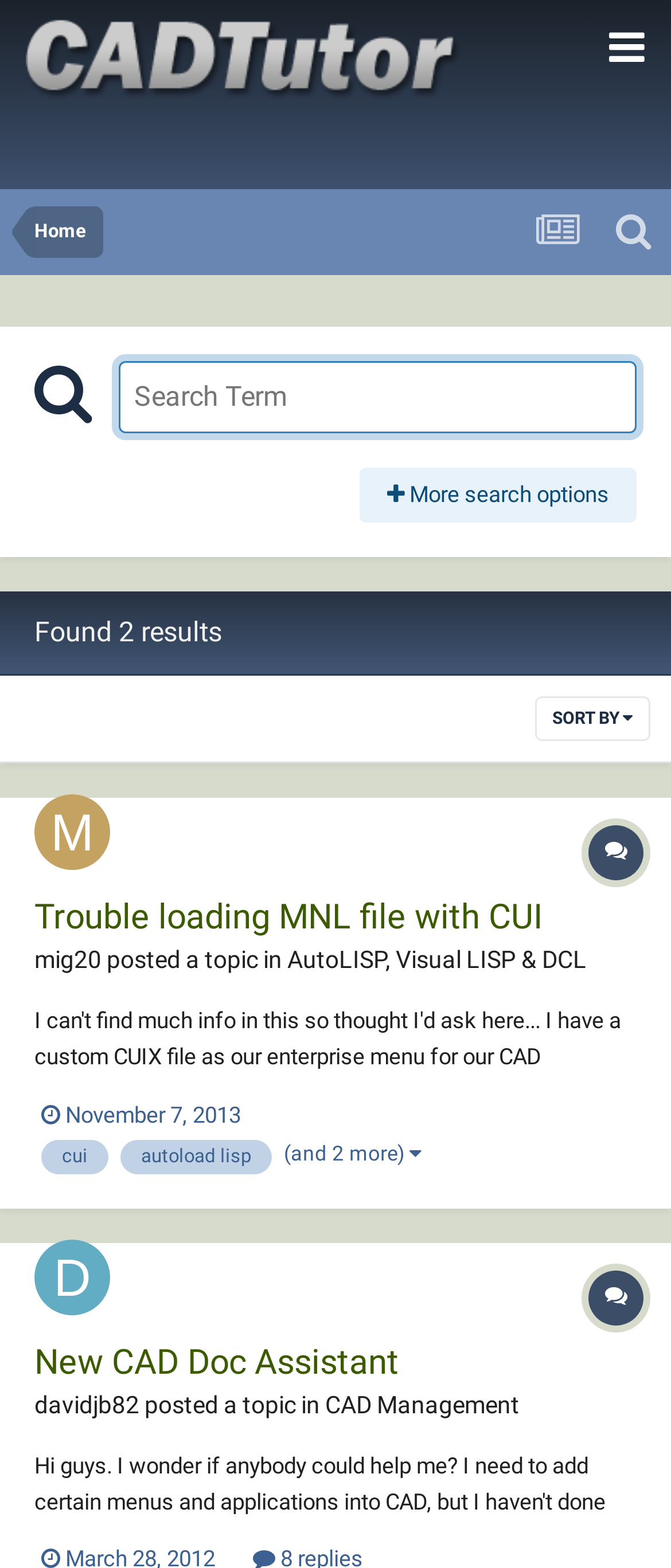Create an in-depth description of the webpage, covering main sections.

The webpage is a forum page displaying search results for the tag "mnl" on the AutoCAD Forums website. At the top, there is a logo of AutoCAD Forums, which is an image, accompanied by a link to the website's homepage. Below the logo, there are several navigation links, including "Home" and a search box with a placeholder text "Search Term". 

To the right of the search box, there are more links, including a button with a search icon and a link to "More search options". Below the search box, there is a message indicating that 2 results were found. 

The main content of the page is divided into two topic sections, each with a heading, a topic title, and a brief description. The first topic is "Trouble loading MNL file with CUI" and the second topic is "New CAD Doc Assistant". Each topic section has a timestamp and tags related to the topic. There are also images associated with each topic, likely representing the user who posted the topic. 

The topics are arranged in a table layout, with each topic taking up a significant portion of the page width. The overall layout is organized, with clear headings and concise text, making it easy to scan and read the content.